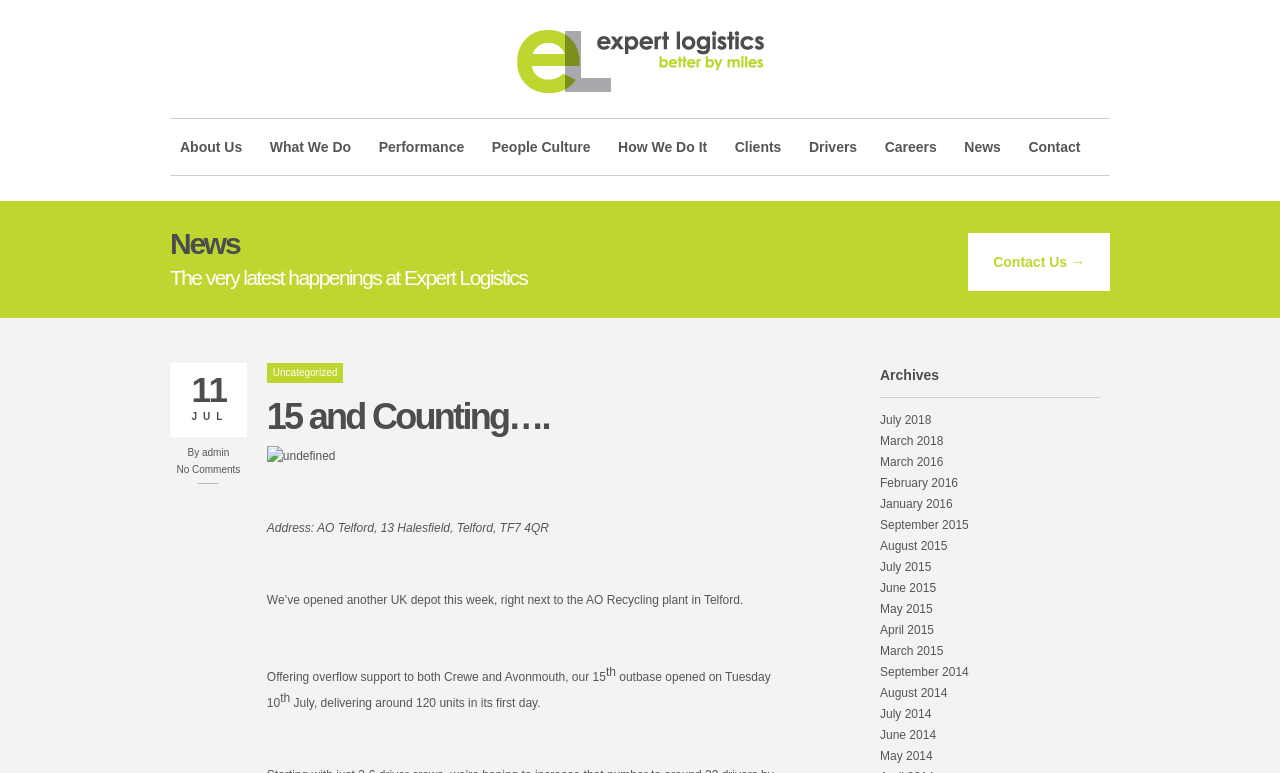What are the archives of news articles organized by?
Please describe in detail the information shown in the image to answer the question.

The archives of news articles are organized by month and year, as indicated by the links in the 'Archives' section, which list months and years such as 'July 2018', 'March 2018', and so on.